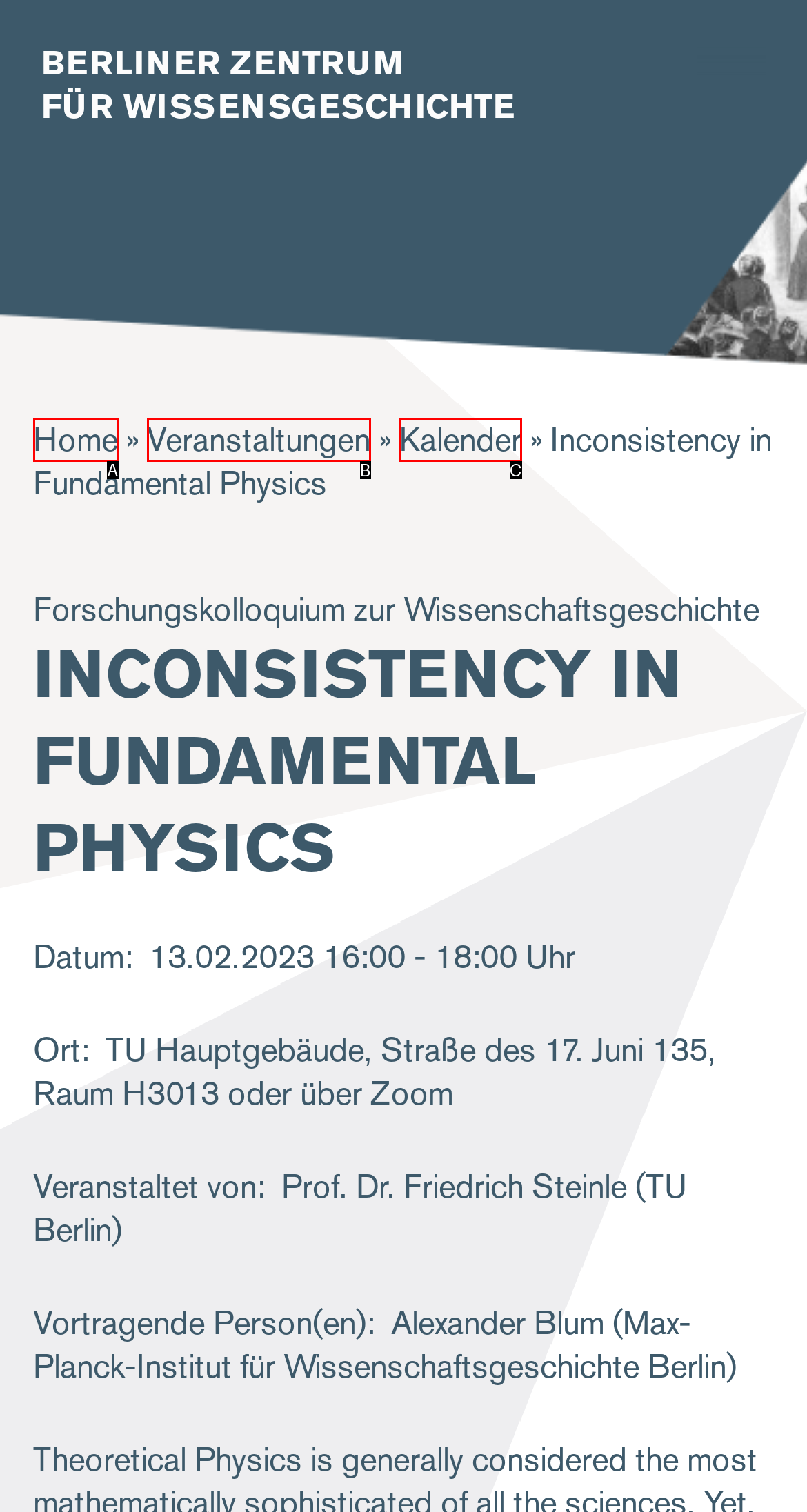Point out the option that aligns with the description: Veranstaltungen
Provide the letter of the corresponding choice directly.

B